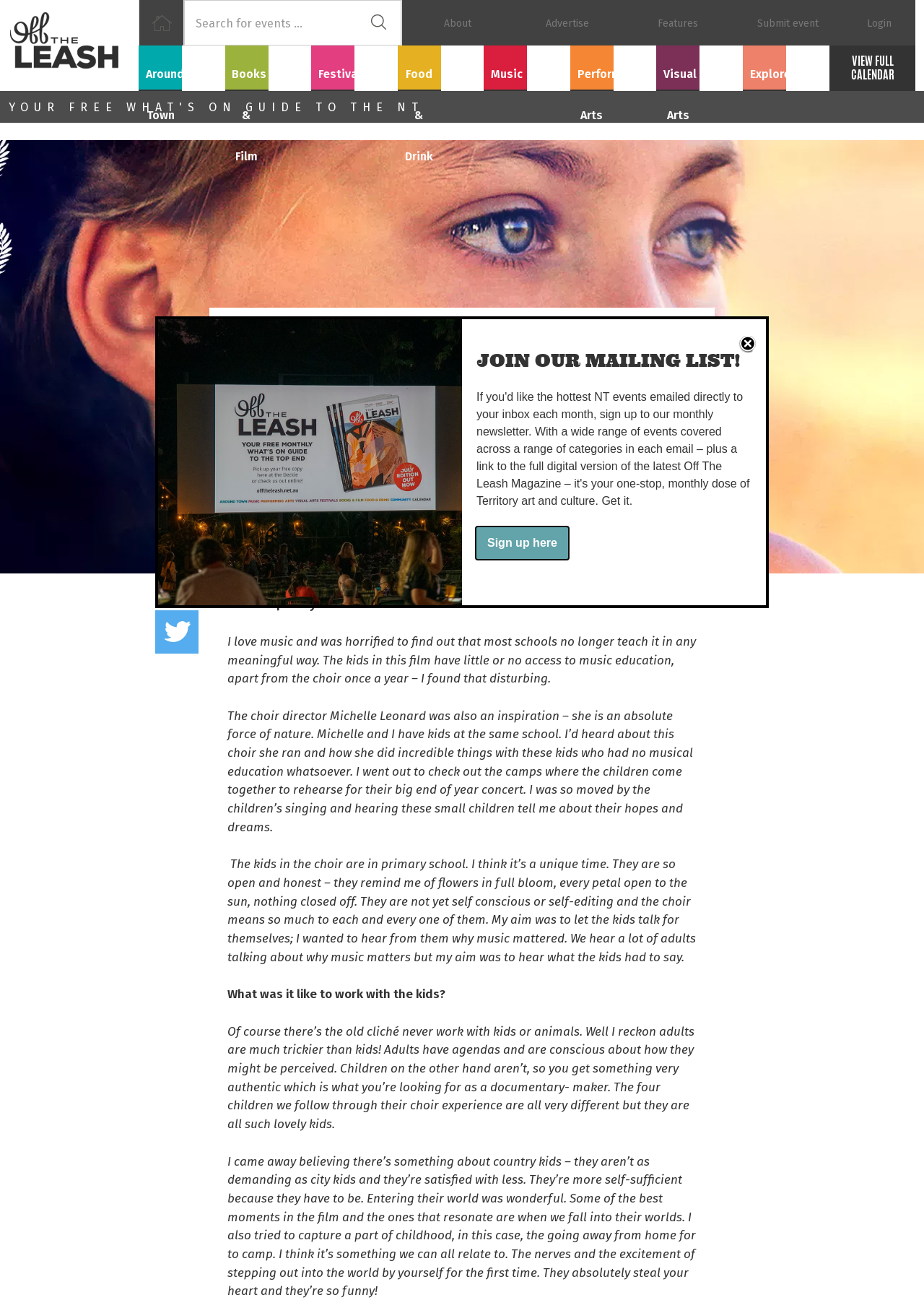Determine the bounding box coordinates for the clickable element to execute this instruction: "Sign up for the mailing list". Provide the coordinates as four float numbers between 0 and 1, i.e., [left, top, right, bottom].

[0.516, 0.402, 0.615, 0.426]